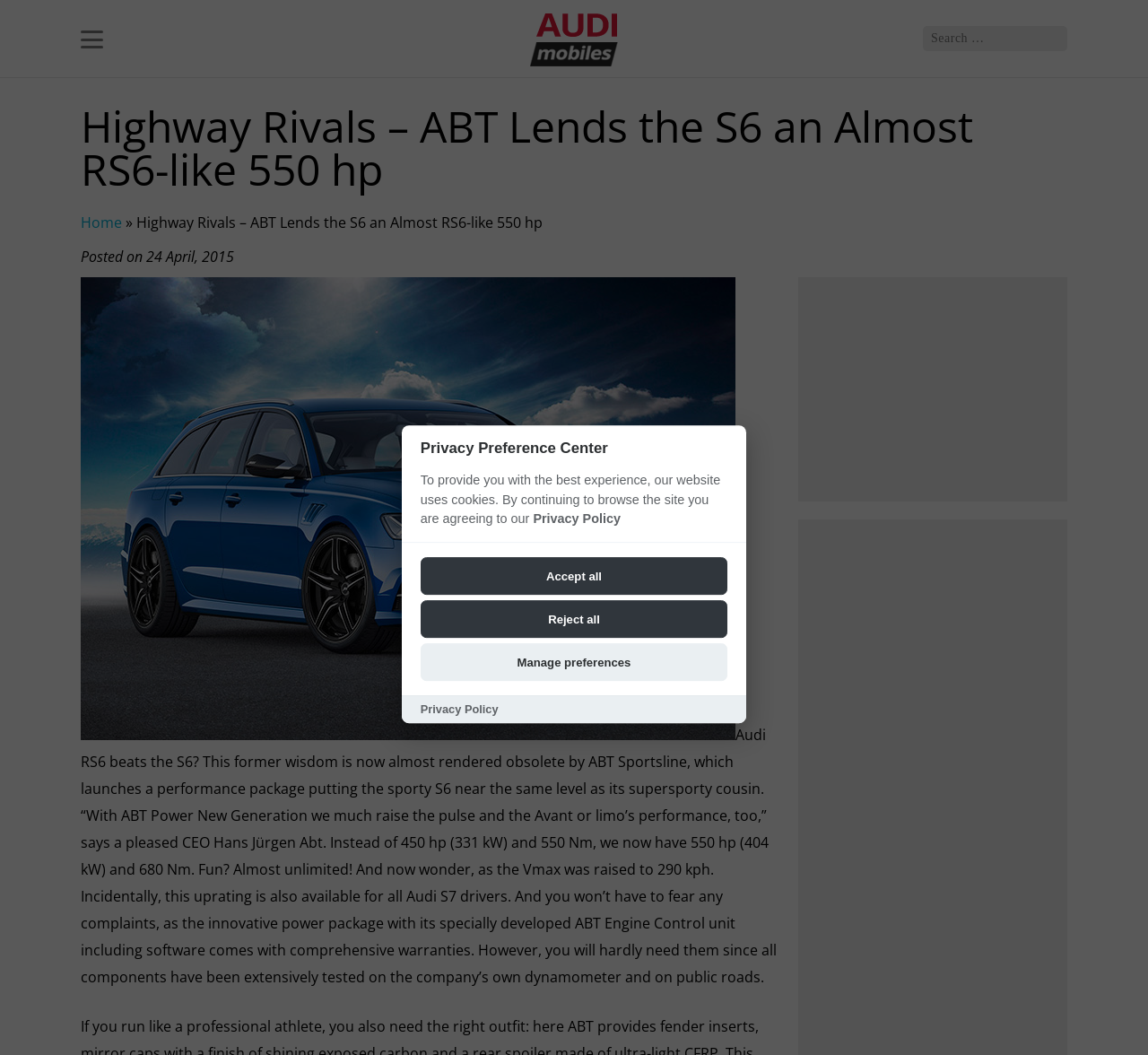Is the performance package available for Audi S7 drivers?
Please respond to the question with a detailed and well-explained answer.

The availability of the performance package for Audi S7 drivers can be found in the article text, which states 'And now wonder, as the Vmax was raised to 290 kph. Incidentally, this uprating is also available for all Audi S7 drivers.'